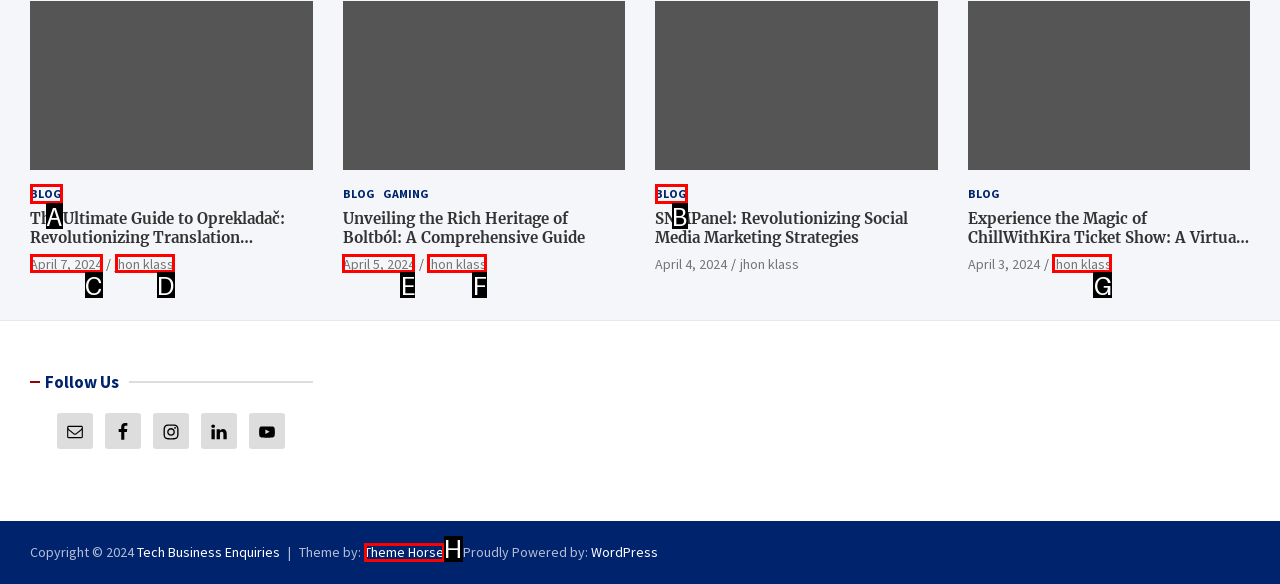From the description: April 5, 2024, identify the option that best matches and reply with the letter of that option directly.

E